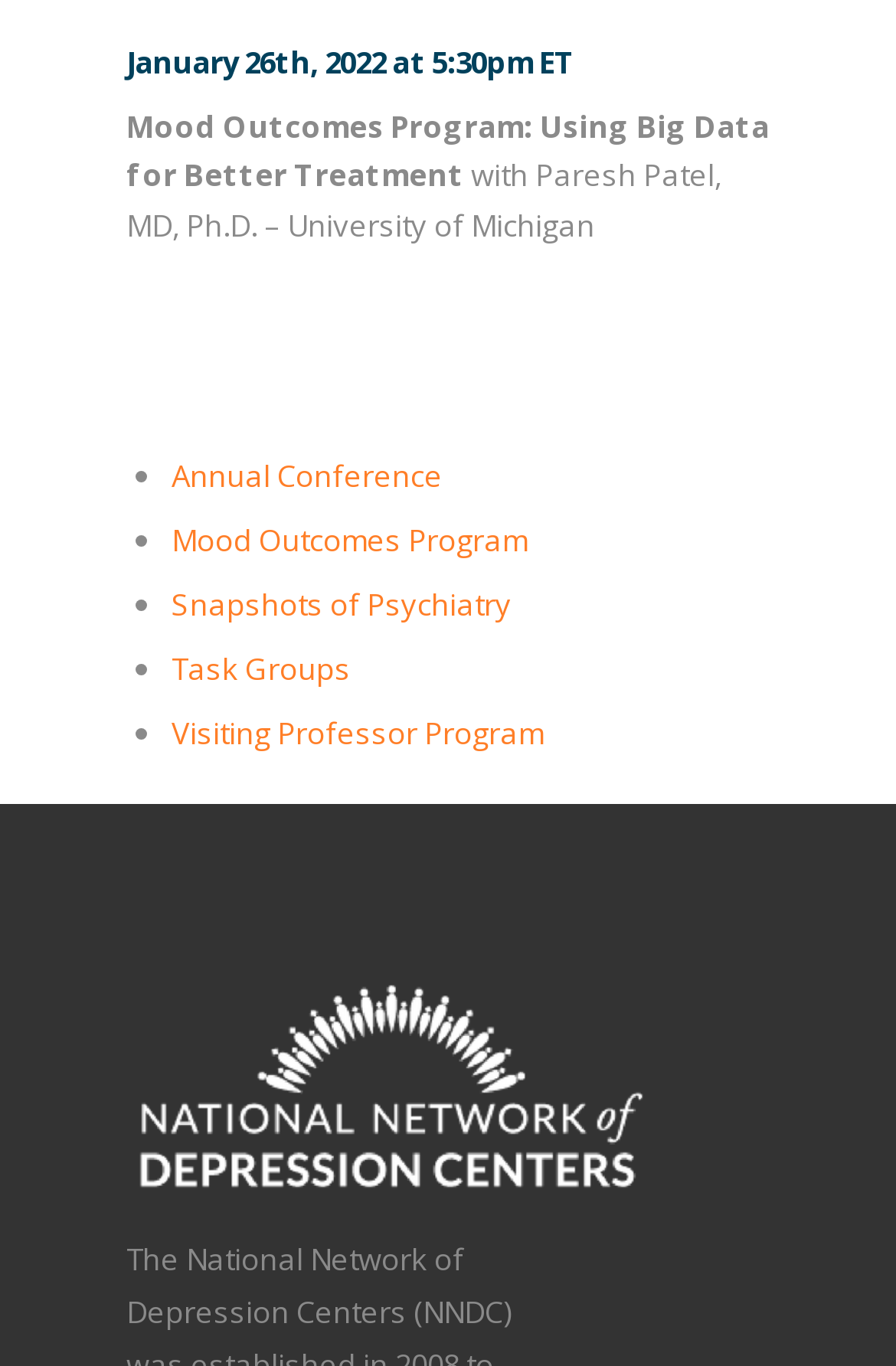Please determine the bounding box of the UI element that matches this description: alt="Image". The coordinates should be given as (top-left x, top-left y, bottom-right x, bottom-right y), with all values between 0 and 1.

[0.148, 0.719, 0.741, 0.873]